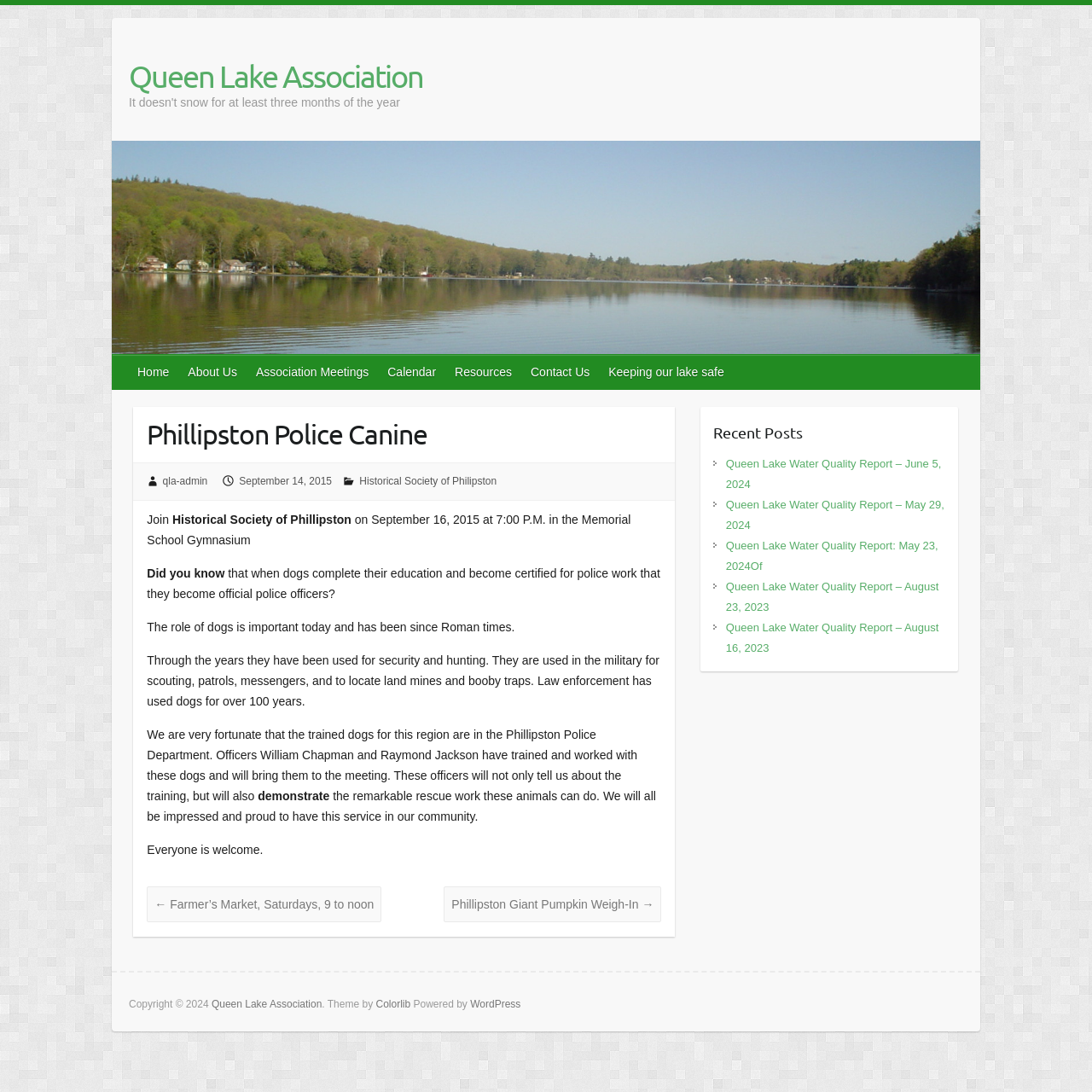Identify the bounding box coordinates for the element that needs to be clicked to fulfill this instruction: "Contact the 'Queen Lake Association'". Provide the coordinates in the format of four float numbers between 0 and 1: [left, top, right, bottom].

[0.478, 0.325, 0.549, 0.357]